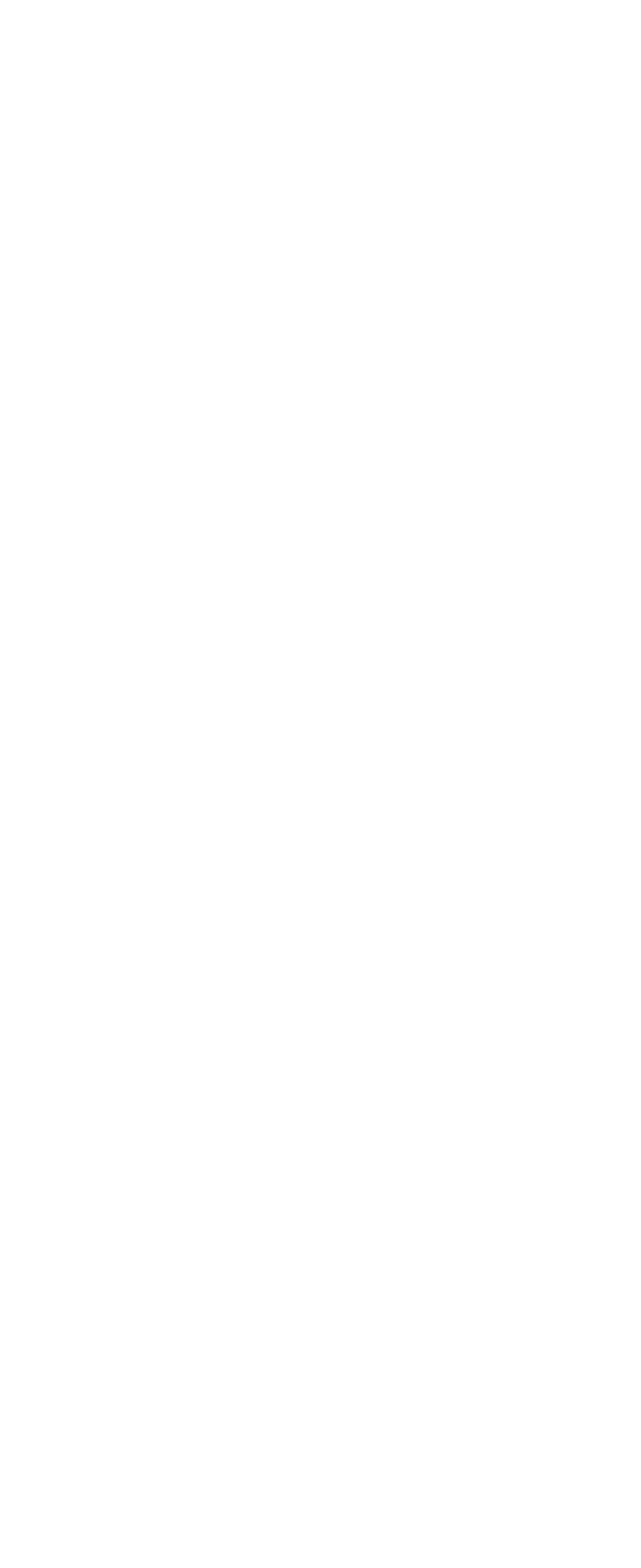Provide a brief response to the question below using a single word or phrase: 
What is the first category listed?

Cannabis